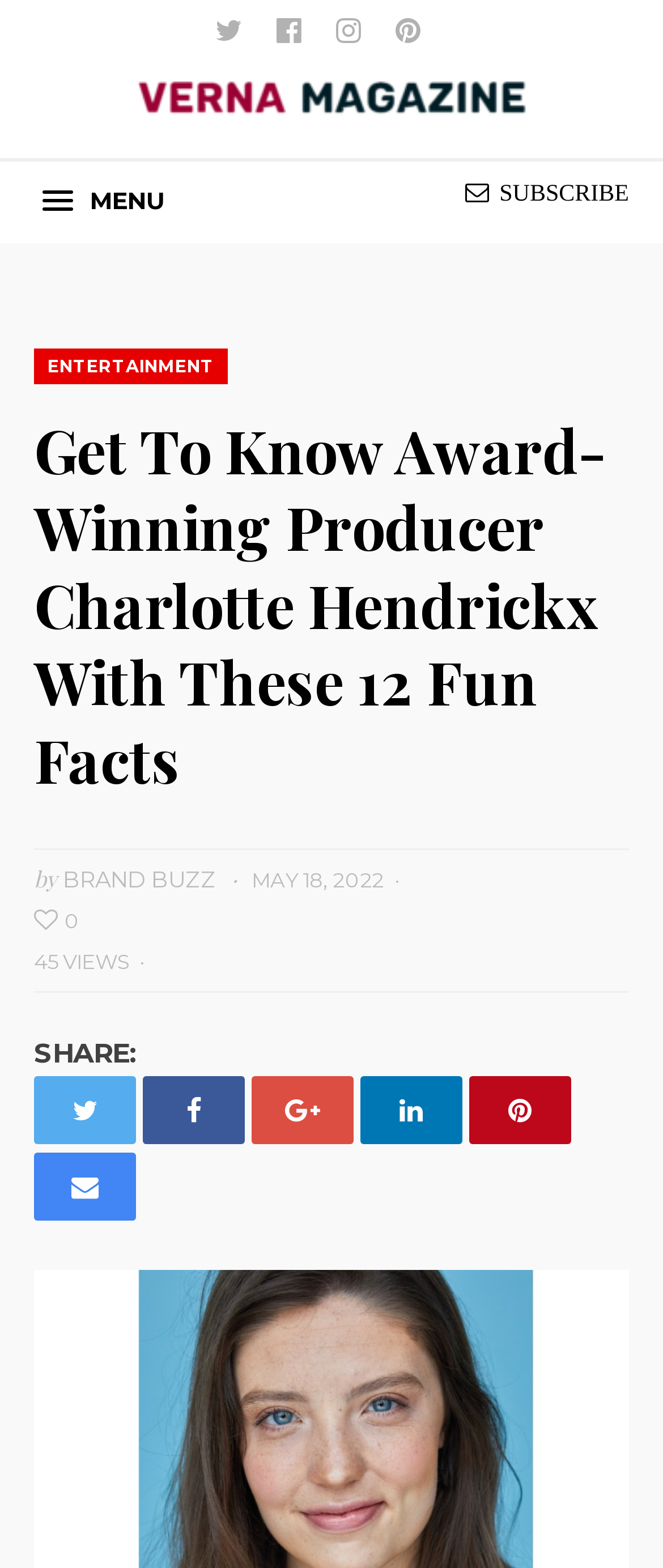Please mark the clickable region by giving the bounding box coordinates needed to complete this instruction: "Subscribe to the magazine".

[0.702, 0.112, 0.949, 0.138]